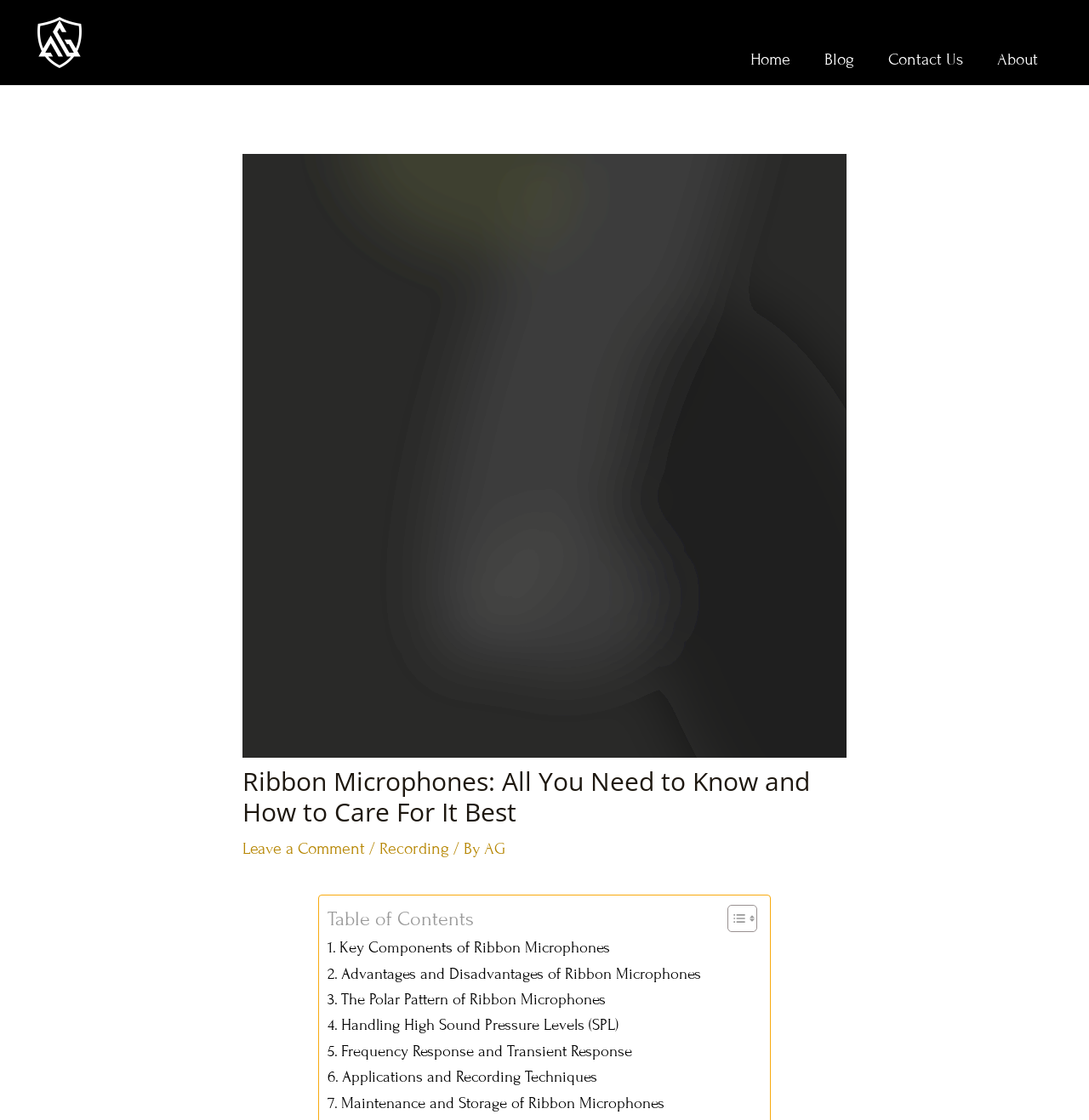Please determine the bounding box coordinates of the section I need to click to accomplish this instruction: "read about key components of ribbon microphones".

[0.301, 0.835, 0.56, 0.858]